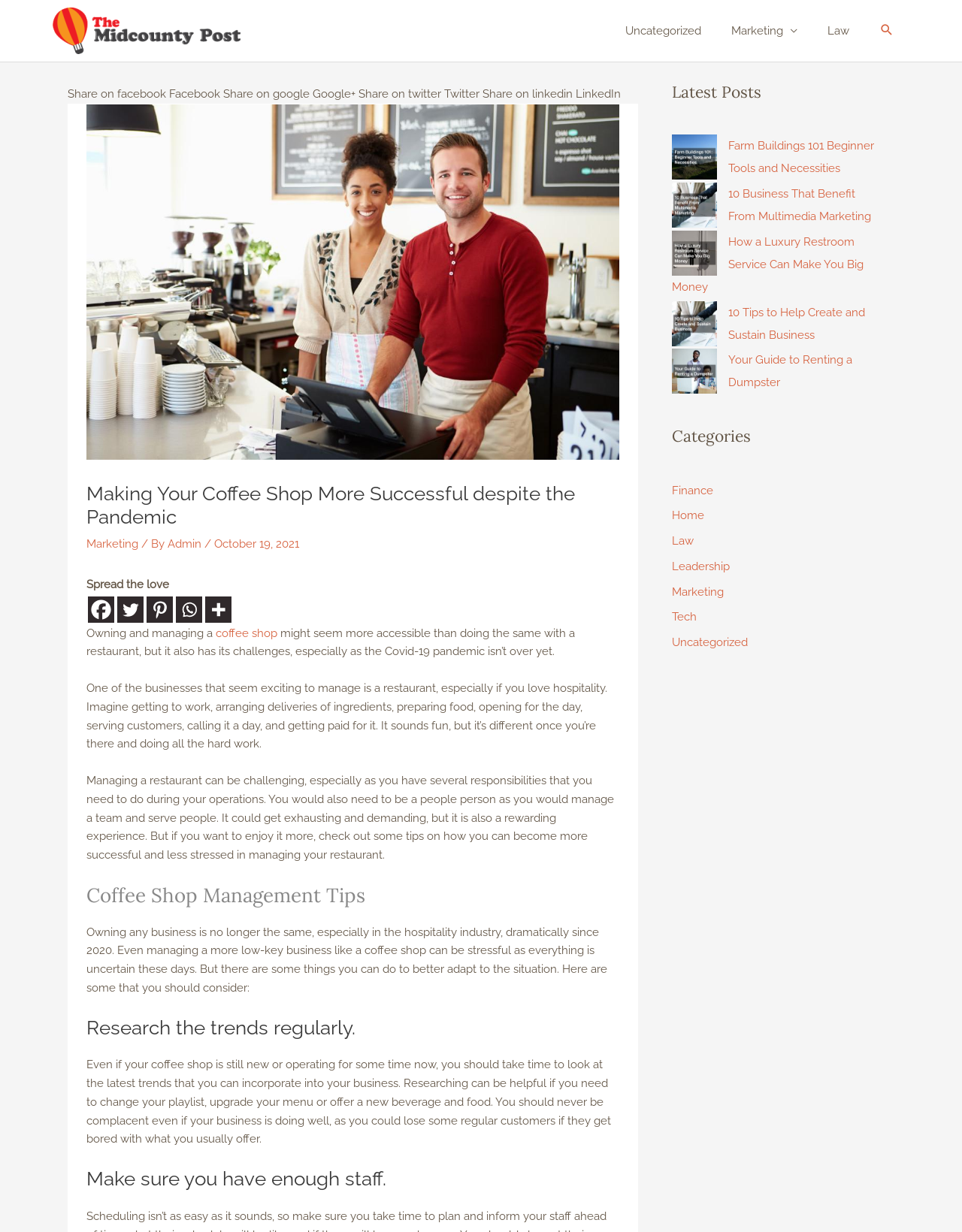Please determine the bounding box coordinates of the element to click on in order to accomplish the following task: "Search using the search icon link". Ensure the coordinates are four float numbers ranging from 0 to 1, i.e., [left, top, right, bottom].

[0.914, 0.018, 0.93, 0.032]